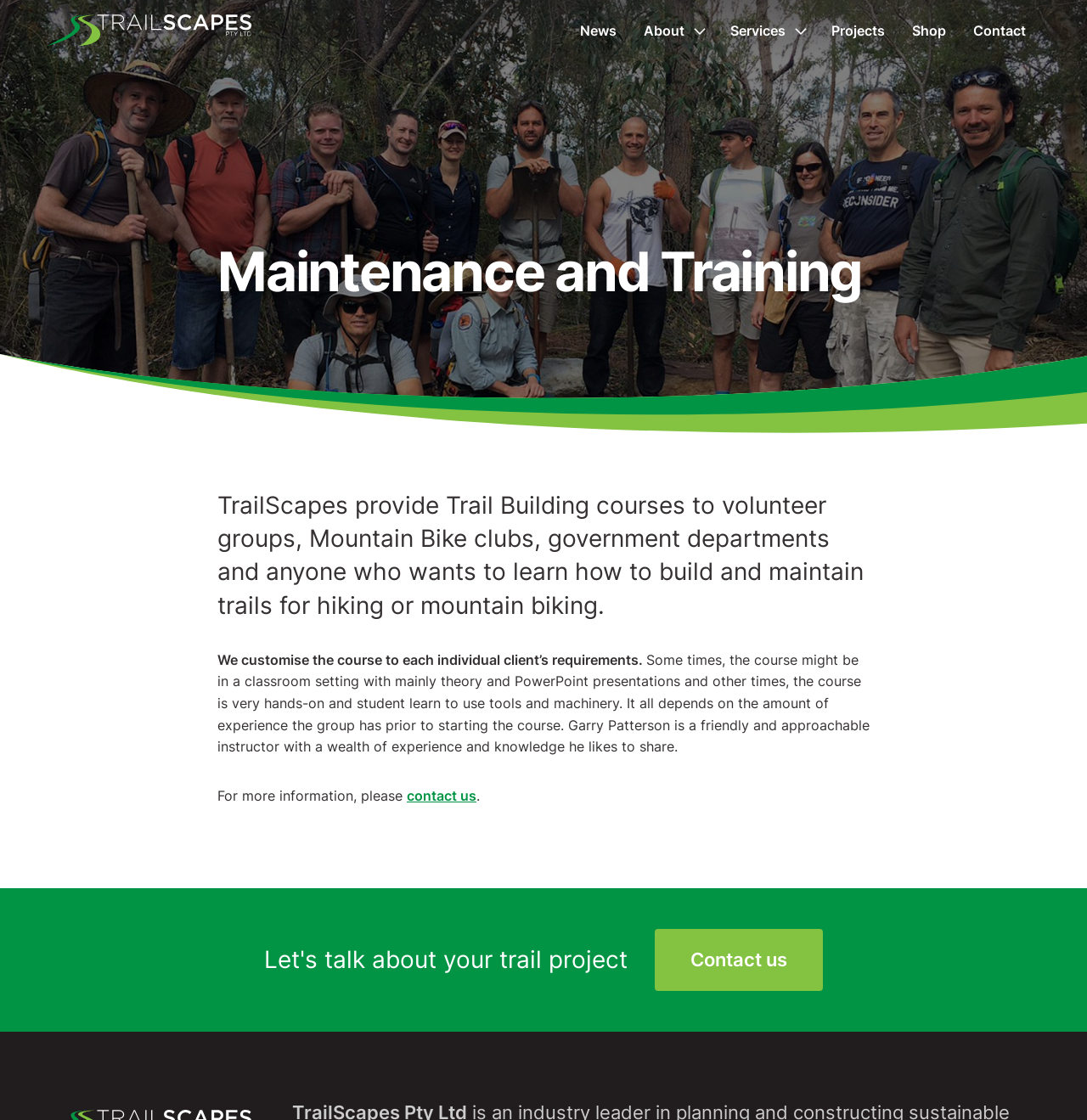Determine the bounding box for the UI element as described: "Open menu". The coordinates should be represented as four float numbers between 0 and 1, formatted as [left, top, right, bottom].

[0.633, 0.0, 0.659, 0.055]